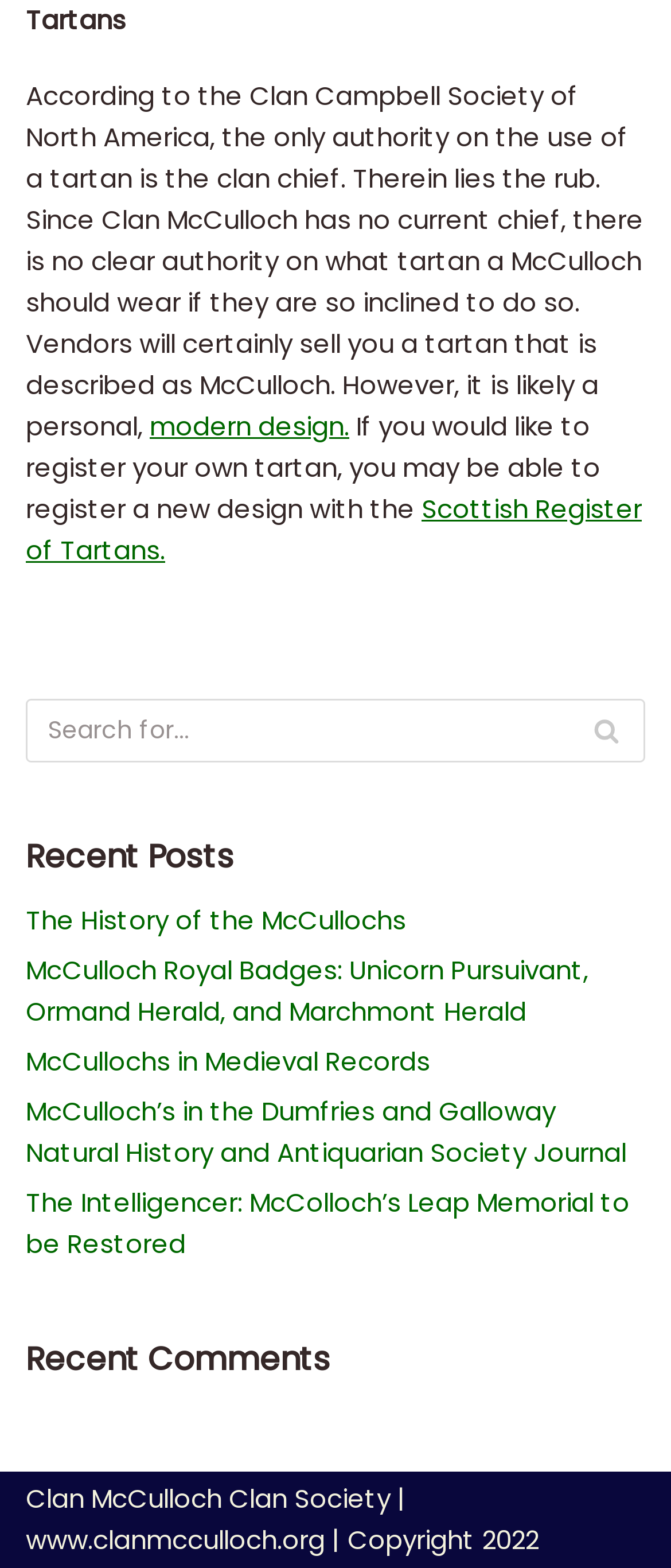Determine the bounding box coordinates of the UI element described by: "The History of the McCullochs".

[0.038, 0.576, 0.605, 0.599]